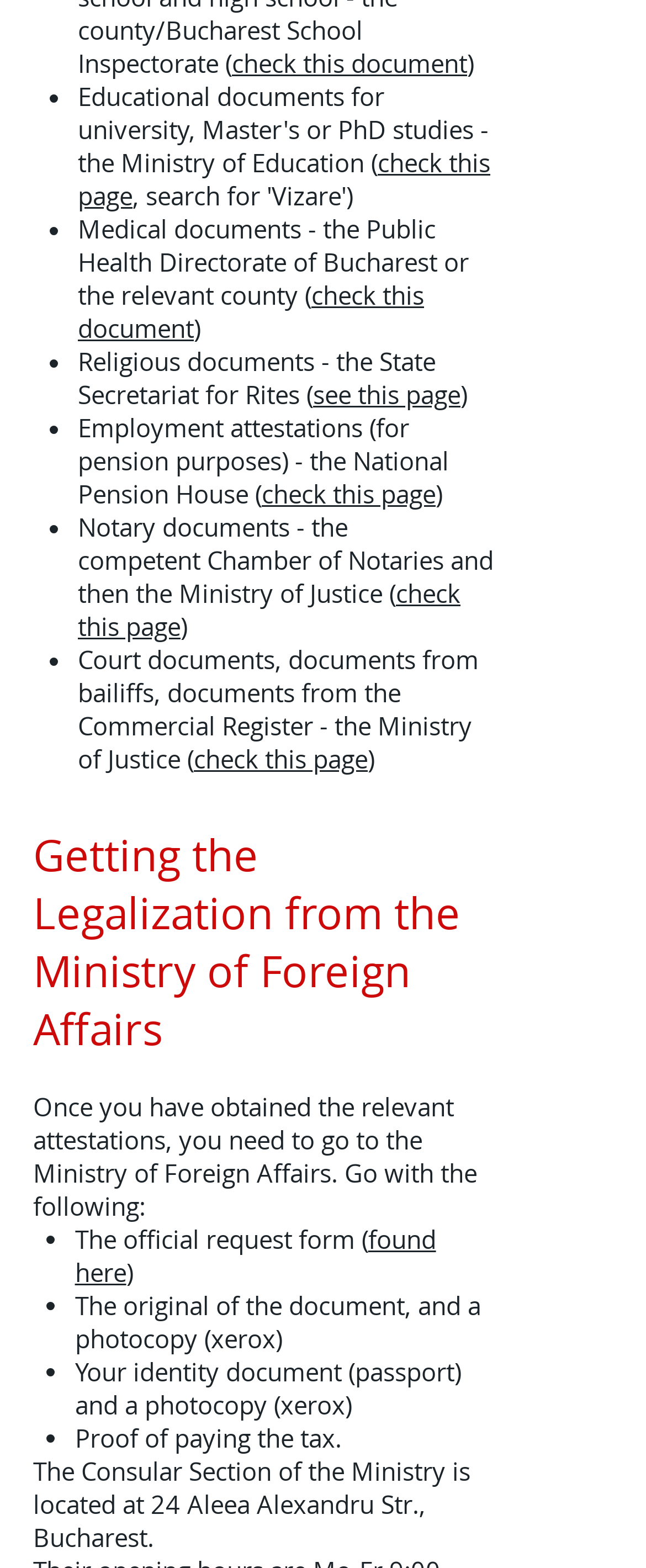Using the description: "found here", identify the bounding box of the corresponding UI element in the screenshot.

[0.116, 0.78, 0.675, 0.822]